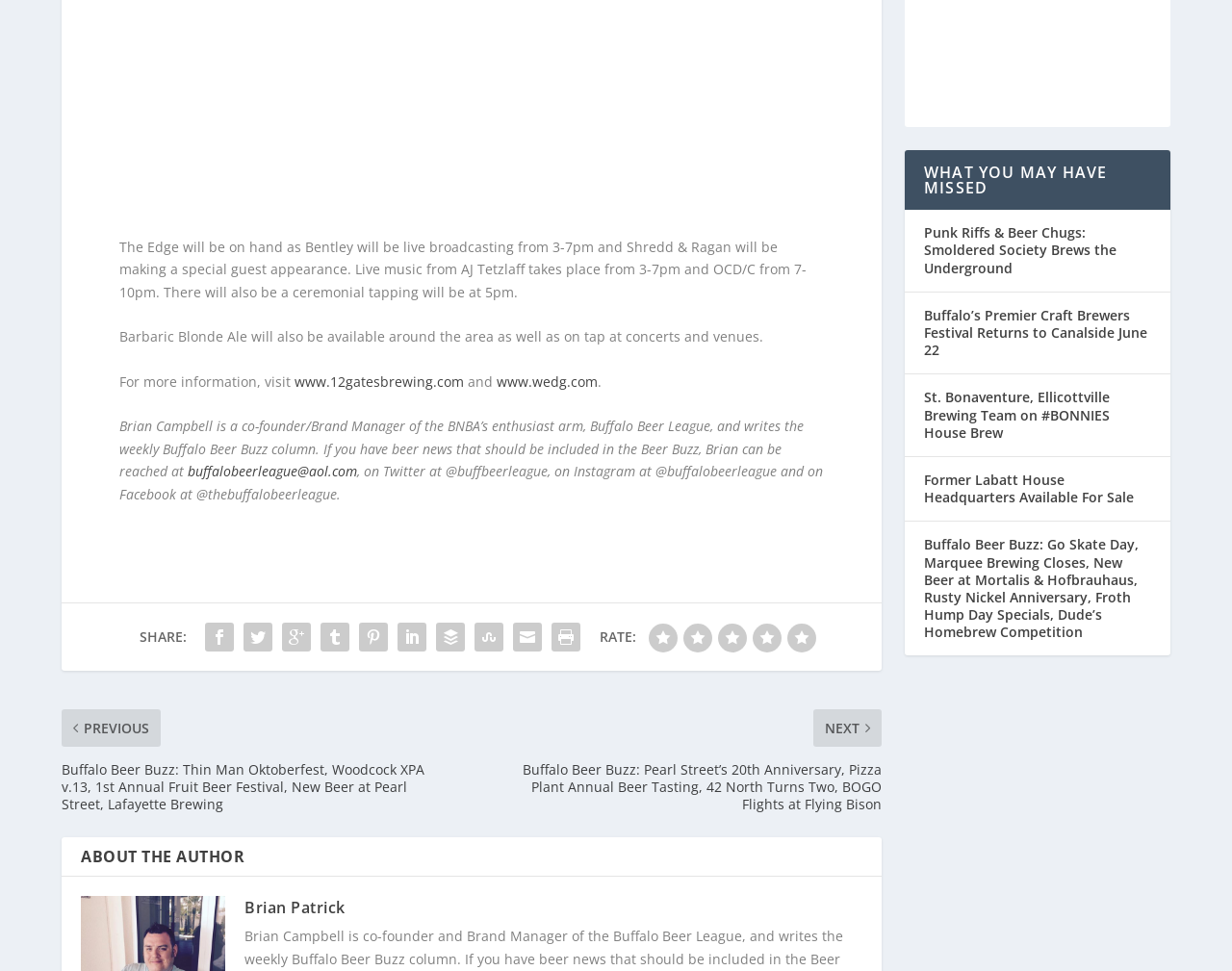Could you please study the image and provide a detailed answer to the question:
What is the time of the ceremonial tapping?

The webpage mentions 'There will also be a ceremonial tapping will be at 5pm.' which indicates that the time of the ceremonial tapping is 5pm.